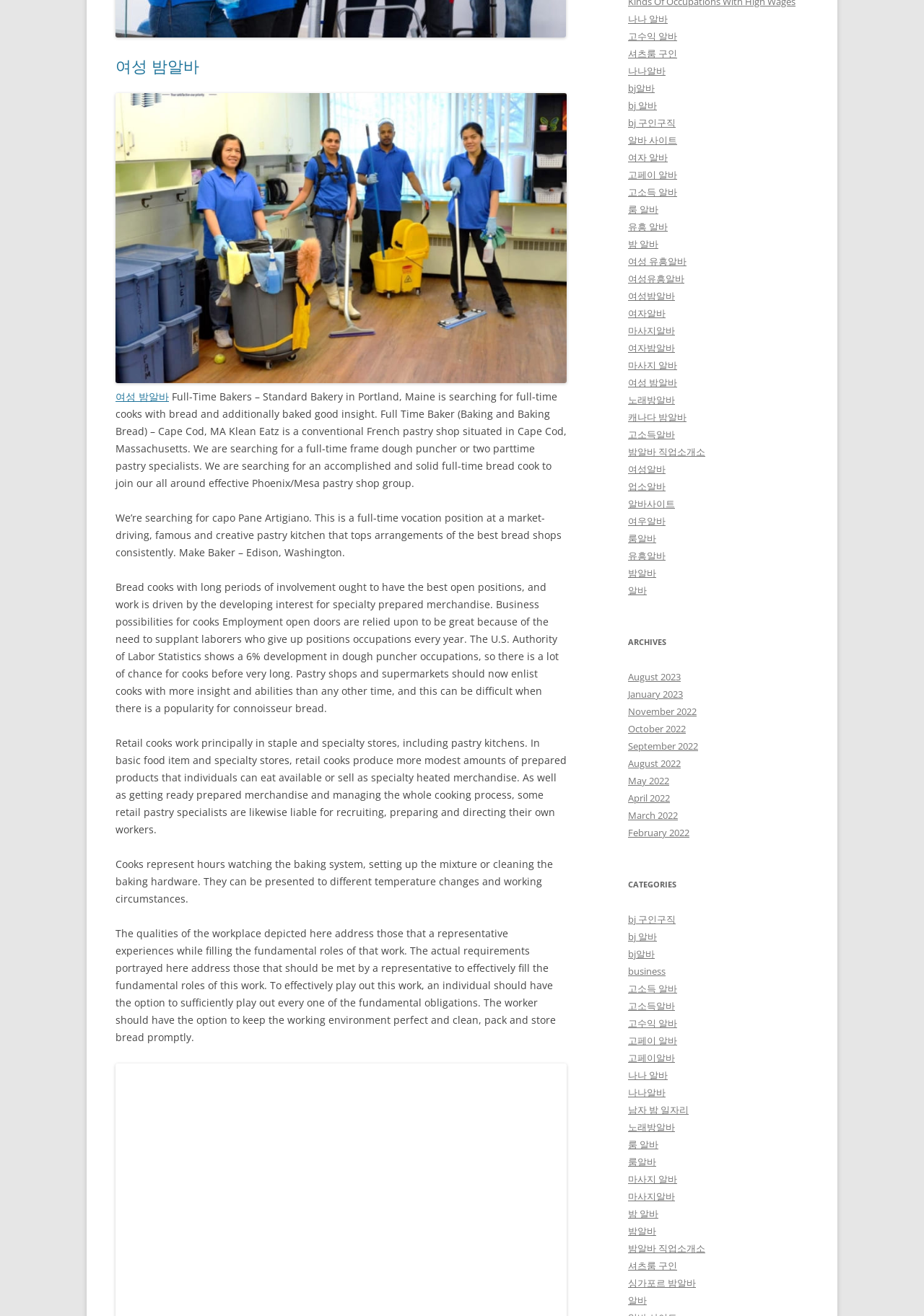Provide the bounding box coordinates of the HTML element this sentence describes: "여성알바". The bounding box coordinates consist of four float numbers between 0 and 1, i.e., [left, top, right, bottom].

[0.68, 0.352, 0.72, 0.361]